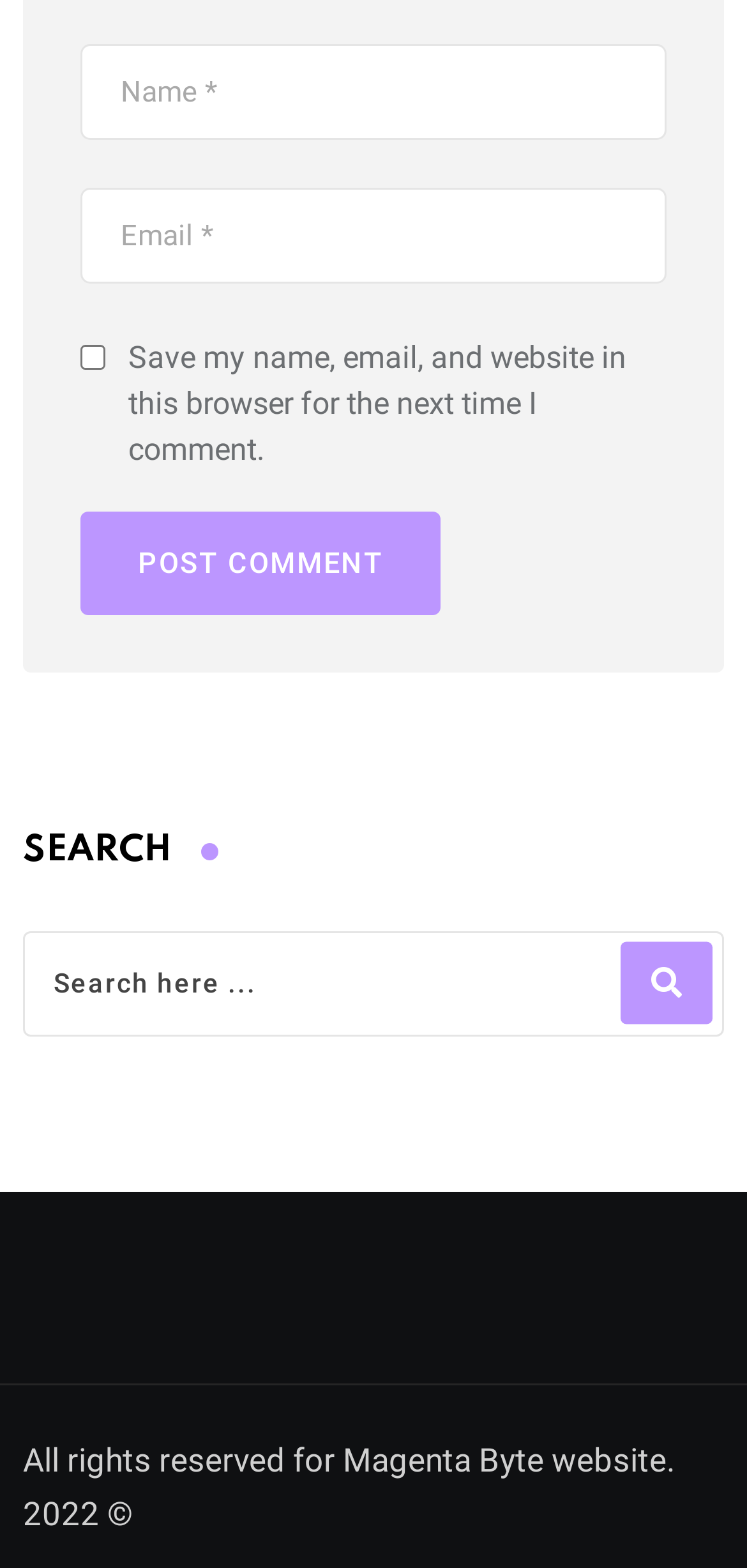What is the purpose of the checkbox?
From the image, respond with a single word or phrase.

Save comment info